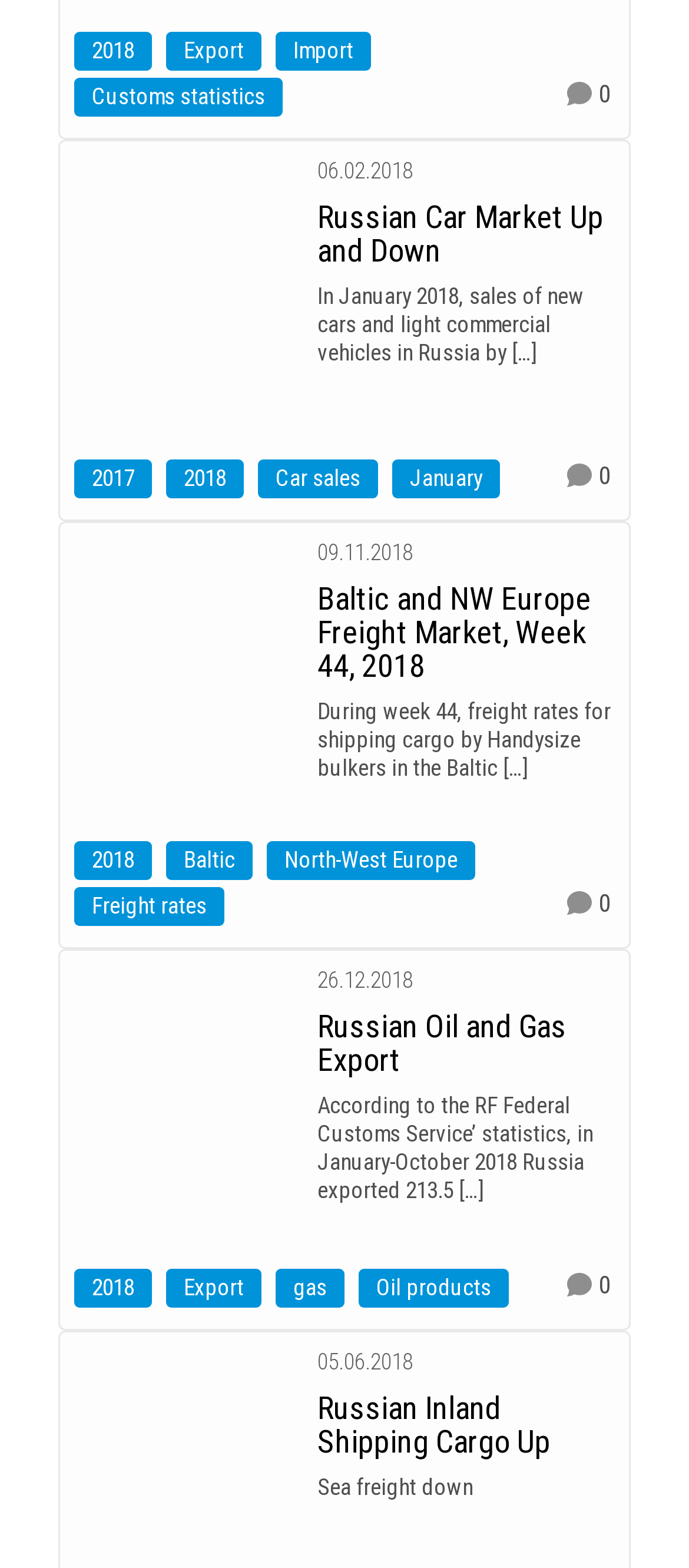Use one word or a short phrase to answer the question provided: 
What is the topic of the article on 26.12.2018?

Russian Oil and Gas Export